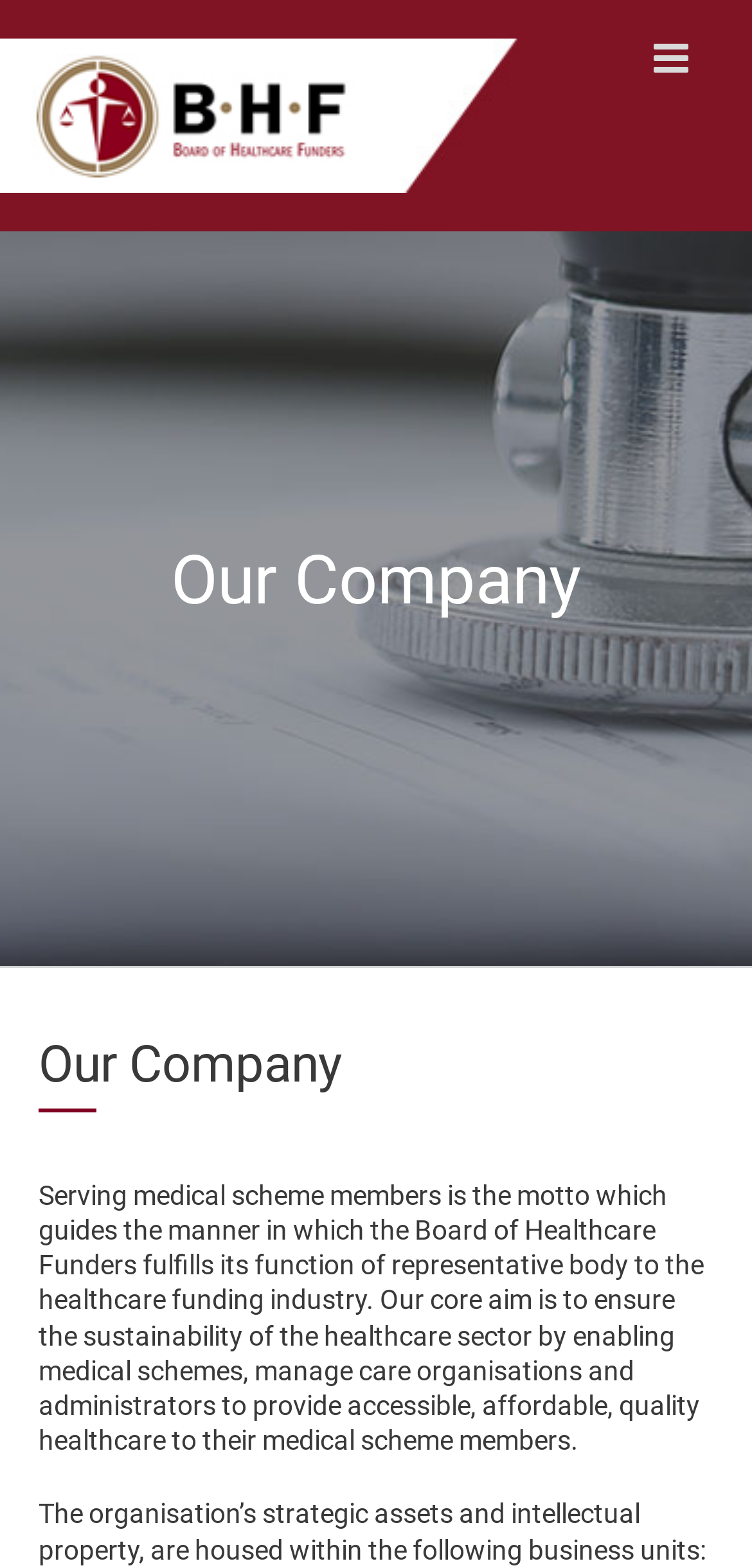What is the main goal of the Board of Healthcare Funders?
Your answer should be a single word or phrase derived from the screenshot.

Ensure sustainability of healthcare sector